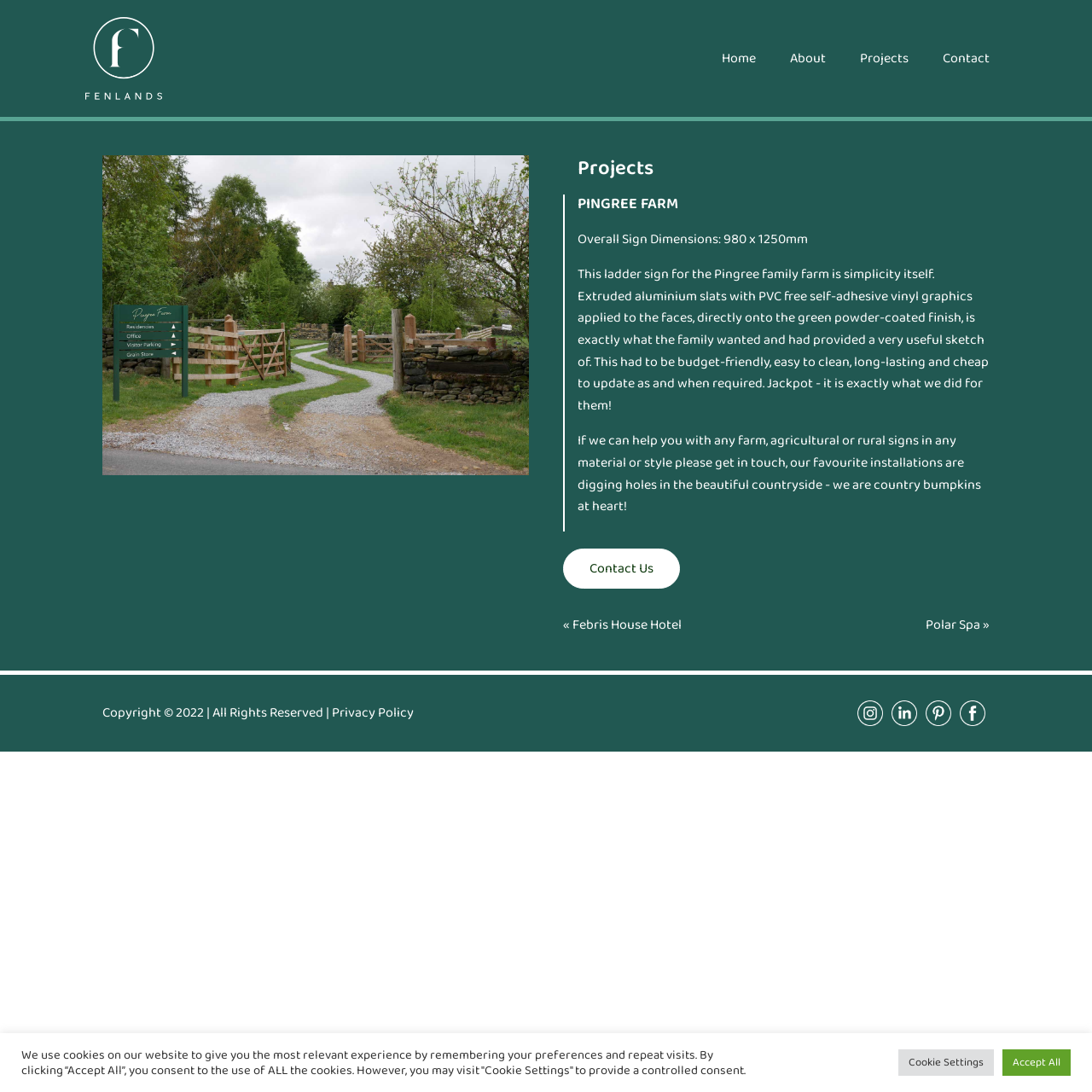Determine the bounding box coordinates of the clickable element to achieve the following action: 'view privacy policy'. Provide the coordinates as four float values between 0 and 1, formatted as [left, top, right, bottom].

[0.304, 0.643, 0.379, 0.663]